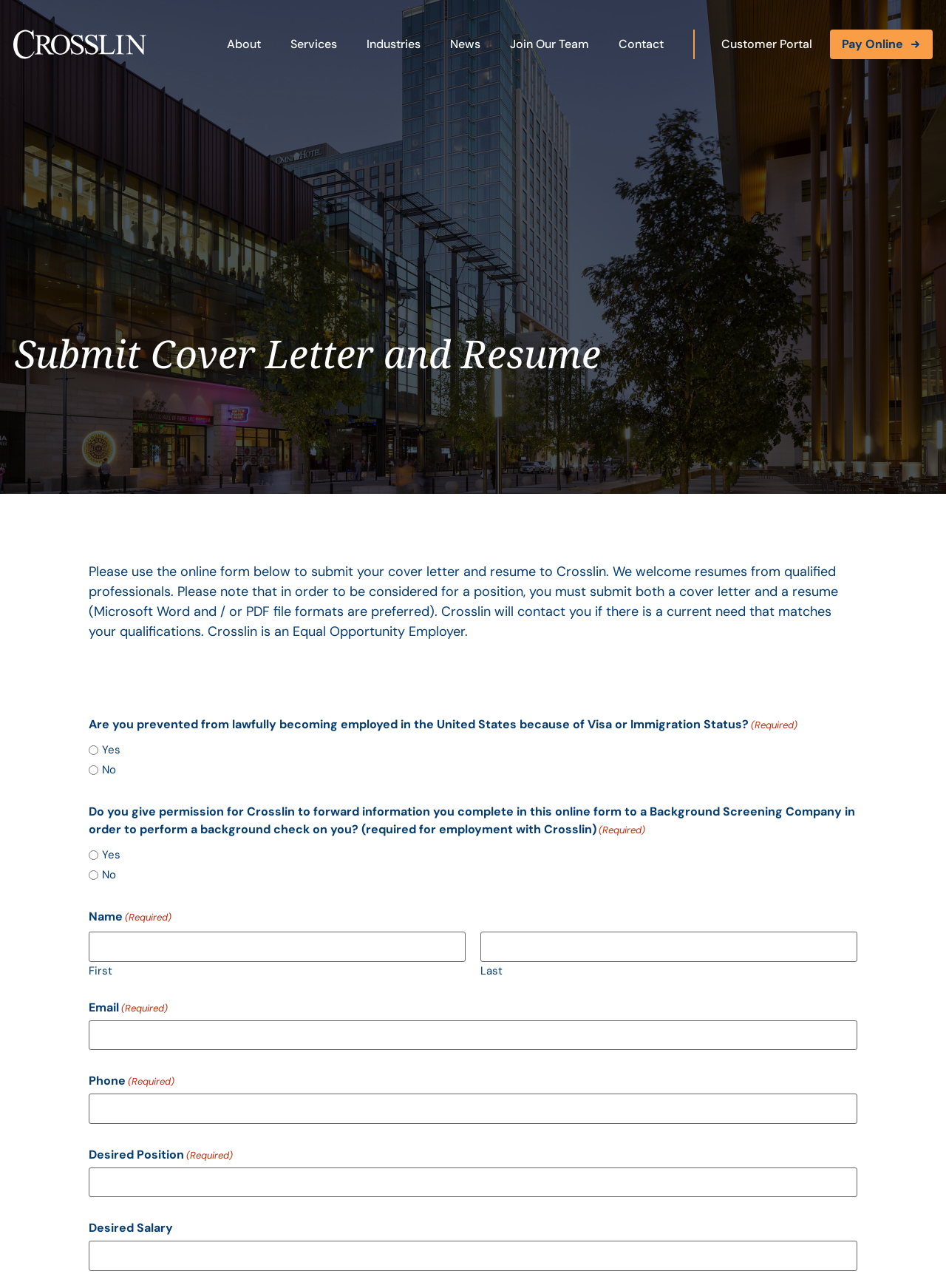How many textboxes are required?
Based on the image, provide your answer in one word or phrase.

6